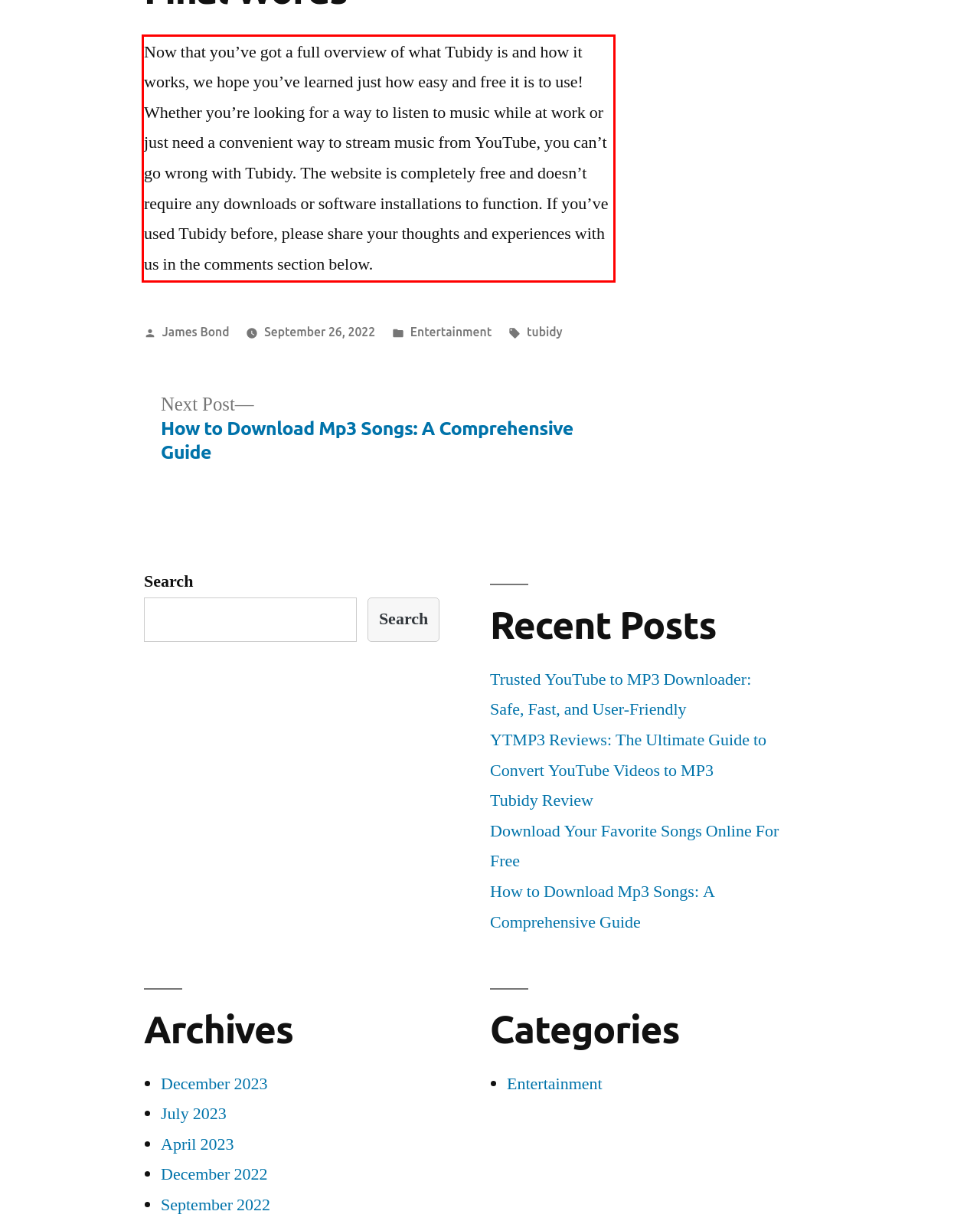You are given a screenshot of a webpage with a UI element highlighted by a red bounding box. Please perform OCR on the text content within this red bounding box.

Now that you’ve got a full overview of what Tubidy is and how it works, we hope you’ve learned just how easy and free it is to use! Whether you’re looking for a way to listen to music while at work or just need a convenient way to stream music from YouTube, you can’t go wrong with Tubidy. The website is completely free and doesn’t require any downloads or software installations to function. If you’ve used Tubidy before, please share your thoughts and experiences with us in the comments section below.